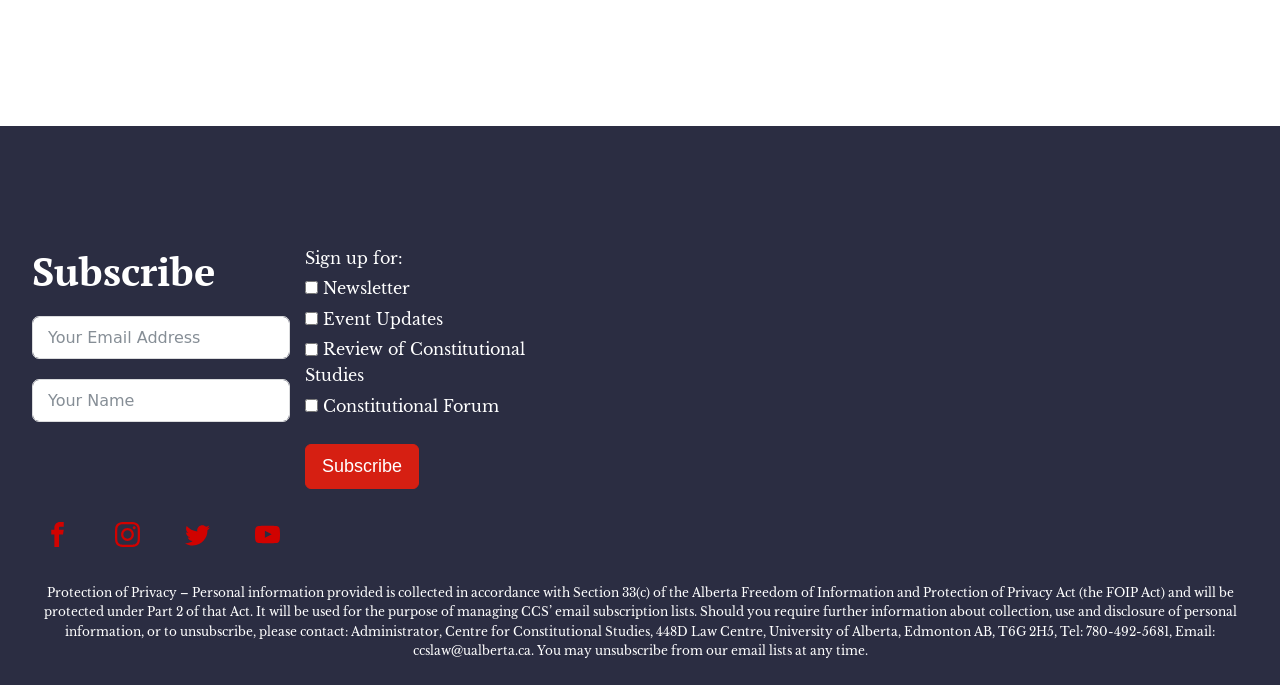Respond with a single word or phrase:
What is the location of the Centre for Constitutional Studies?

University of Alberta